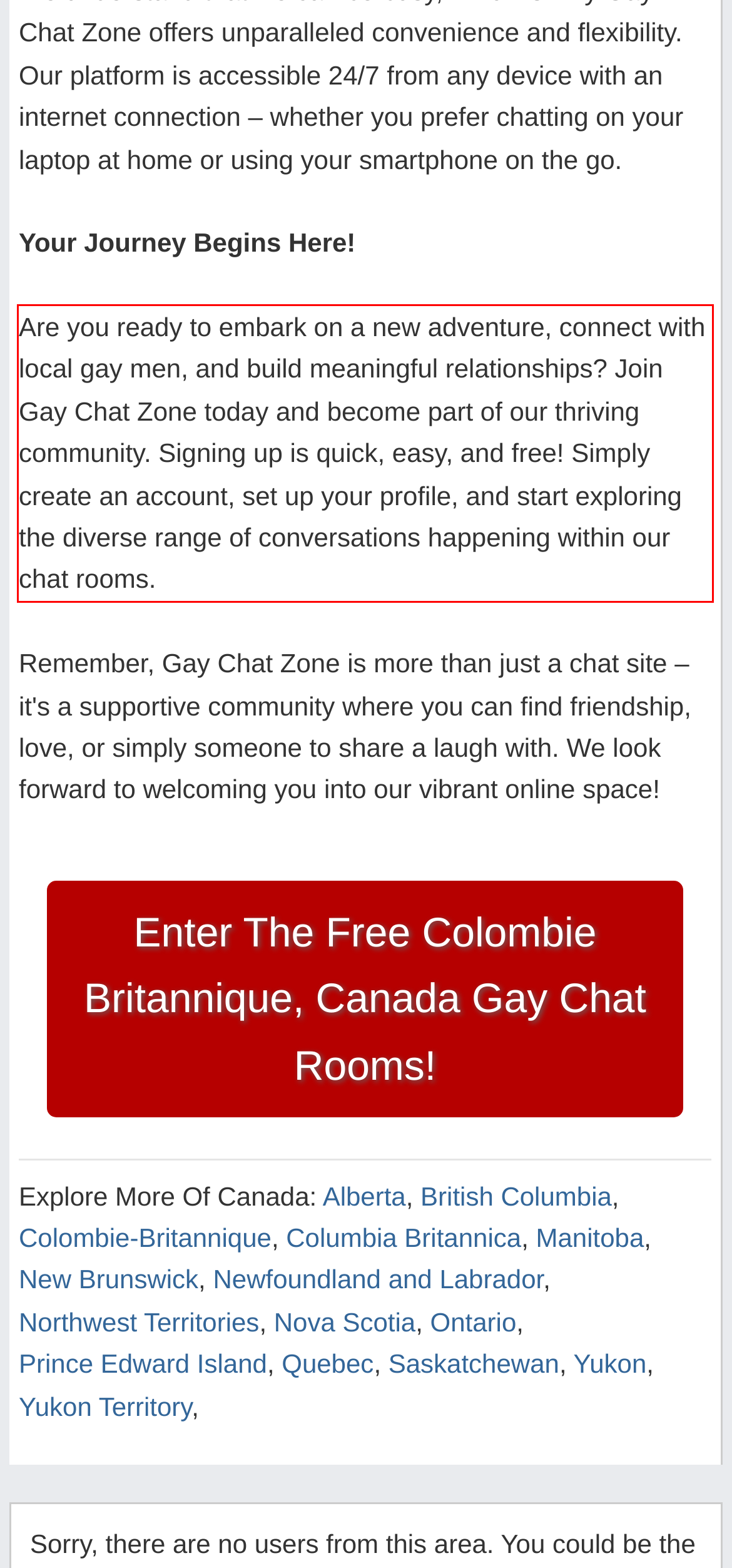Inspect the webpage screenshot that has a red bounding box and use OCR technology to read and display the text inside the red bounding box.

Are you ready to embark on a new adventure, connect with local gay men, and build meaningful relationships? Join Gay Chat Zone today and become part of our thriving community. Signing up is quick, easy, and free! Simply create an account, set up your profile, and start exploring the diverse range of conversations happening within our chat rooms.